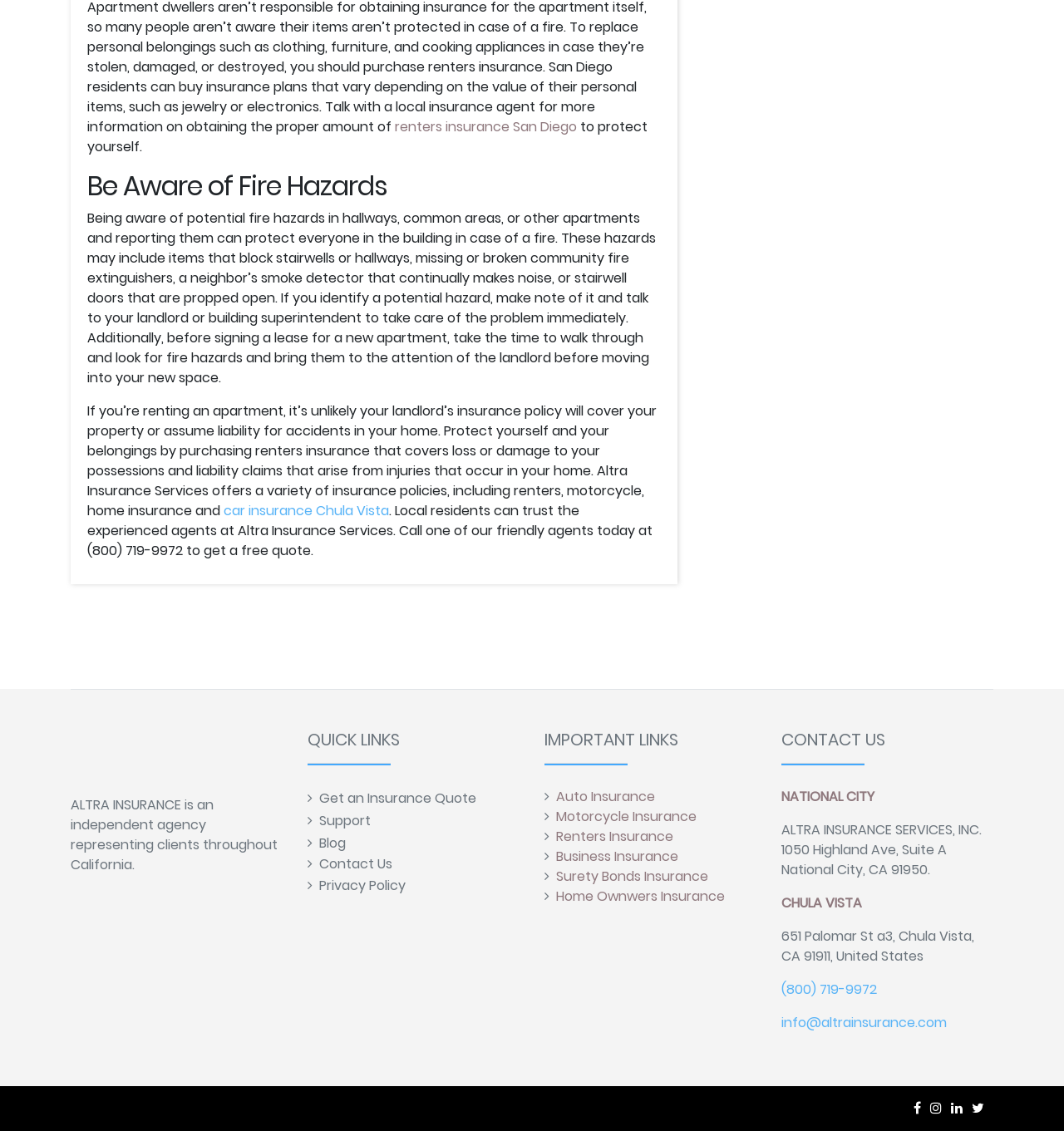Show the bounding box coordinates for the element that needs to be clicked to execute the following instruction: "Click on the 'Home' link". Provide the coordinates in the form of four float numbers between 0 and 1, i.e., [left, top, right, bottom].

None